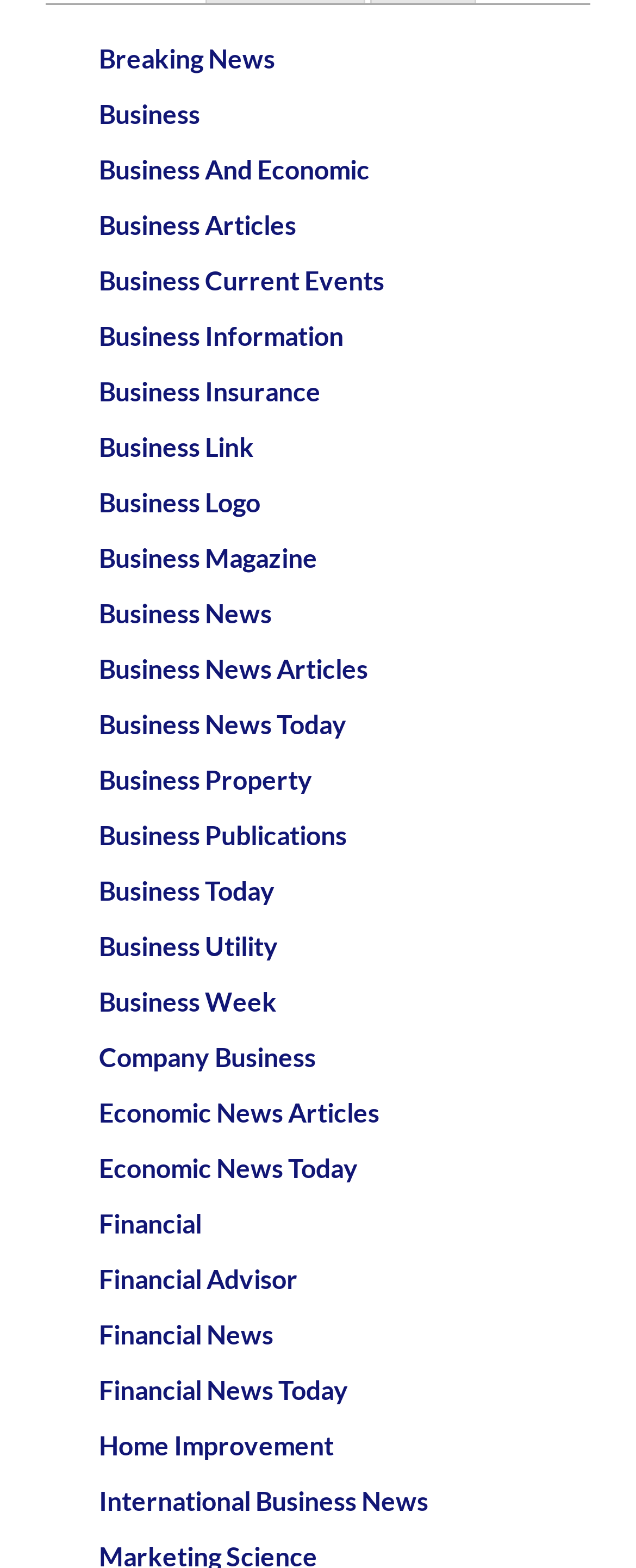Can you specify the bounding box coordinates of the area that needs to be clicked to fulfill the following instruction: "View Business Articles"?

[0.155, 0.133, 0.466, 0.153]